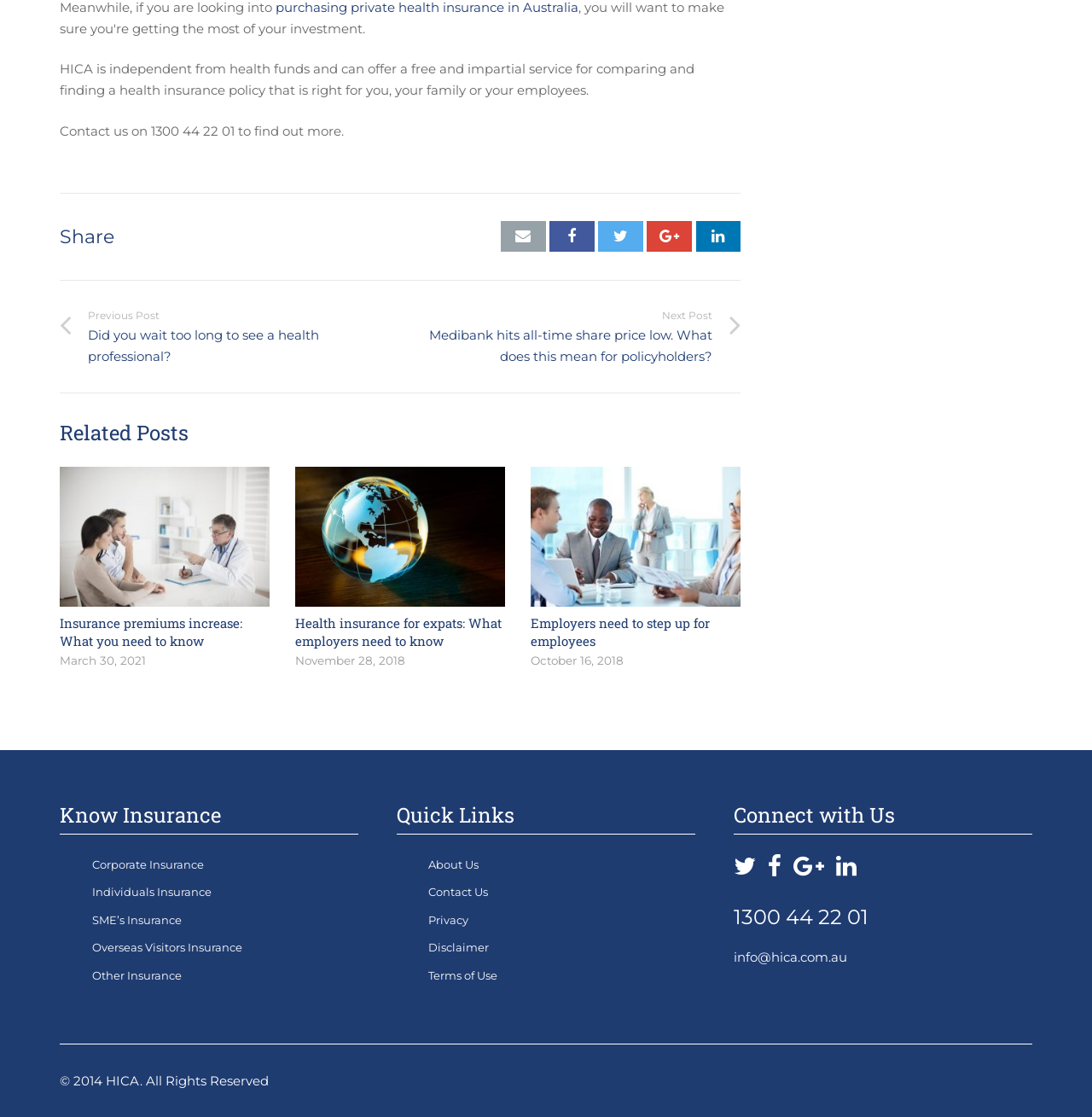Please determine the bounding box coordinates for the element with the description: "title="Share this"".

[0.637, 0.198, 0.678, 0.225]